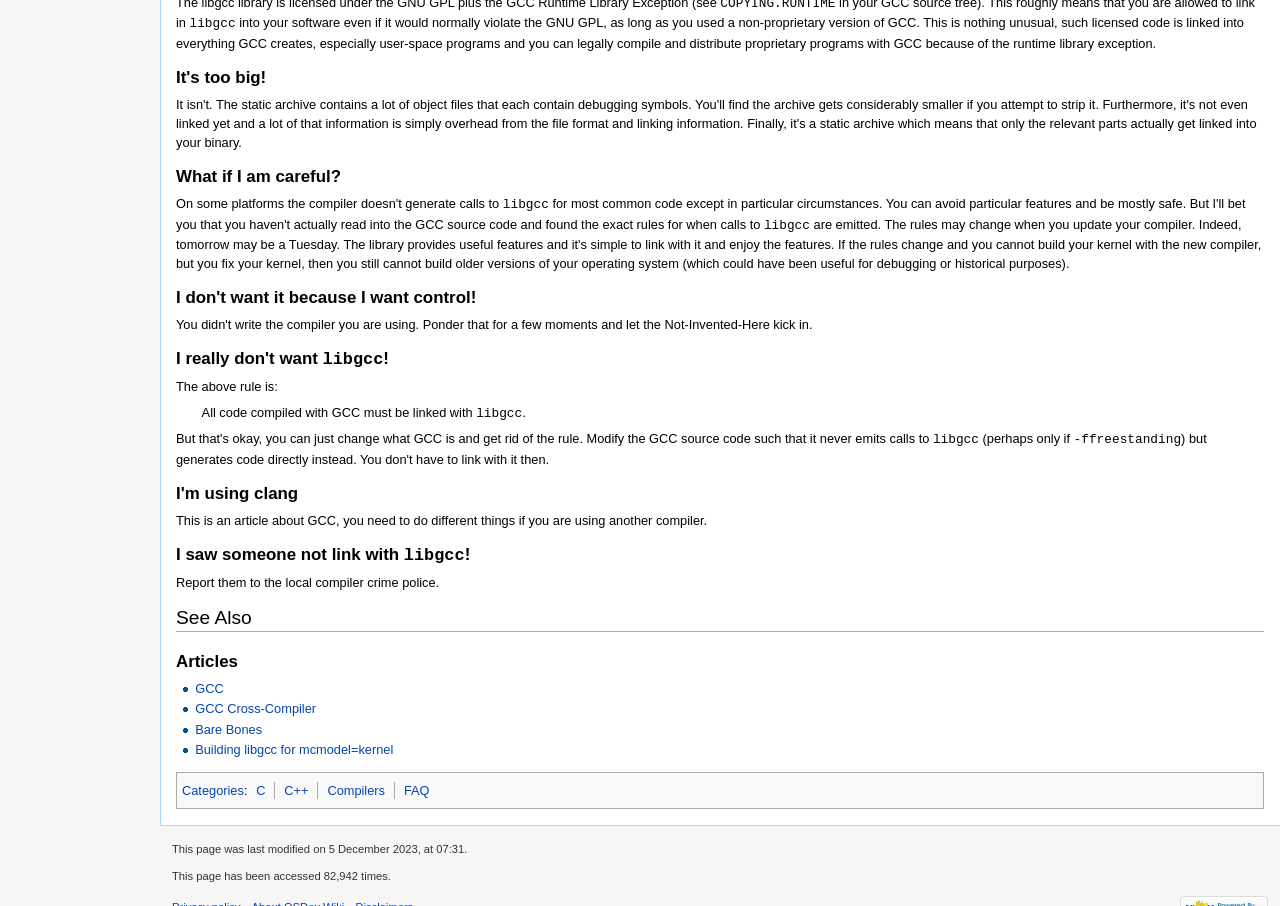Determine the bounding box for the described HTML element: "alt="Caldrea Pear Blossom Agave"". Ensure the coordinates are four float numbers between 0 and 1 in the format [left, top, right, bottom].

None